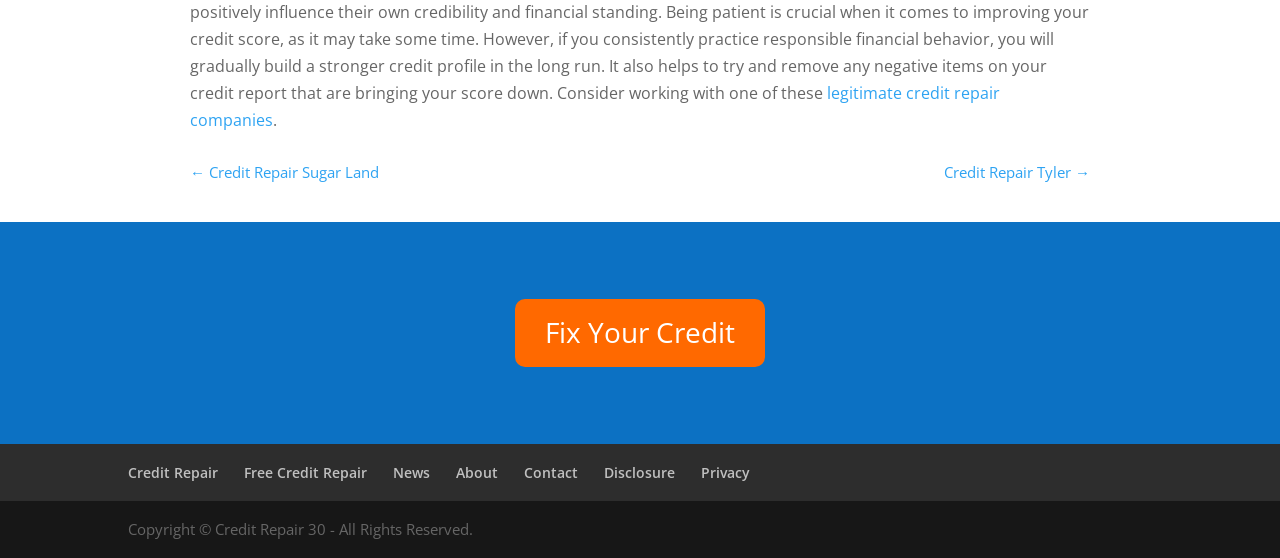How many links are present in the top navigation bar?
Using the image provided, answer with just one word or phrase.

5